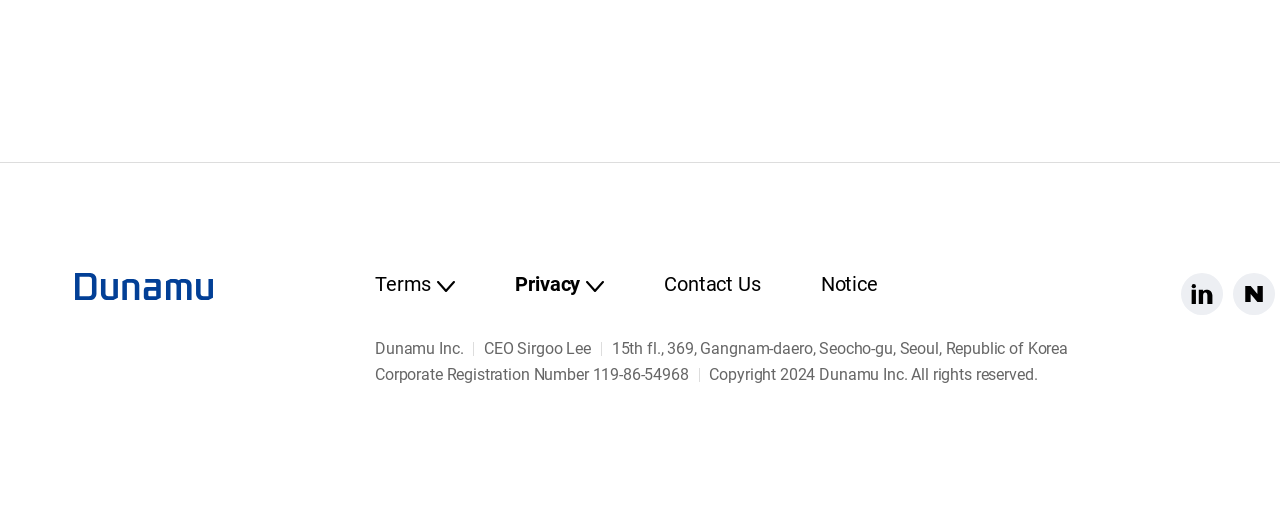Give the bounding box coordinates for the element described as: "Contact Us".

[0.519, 0.532, 0.594, 0.577]